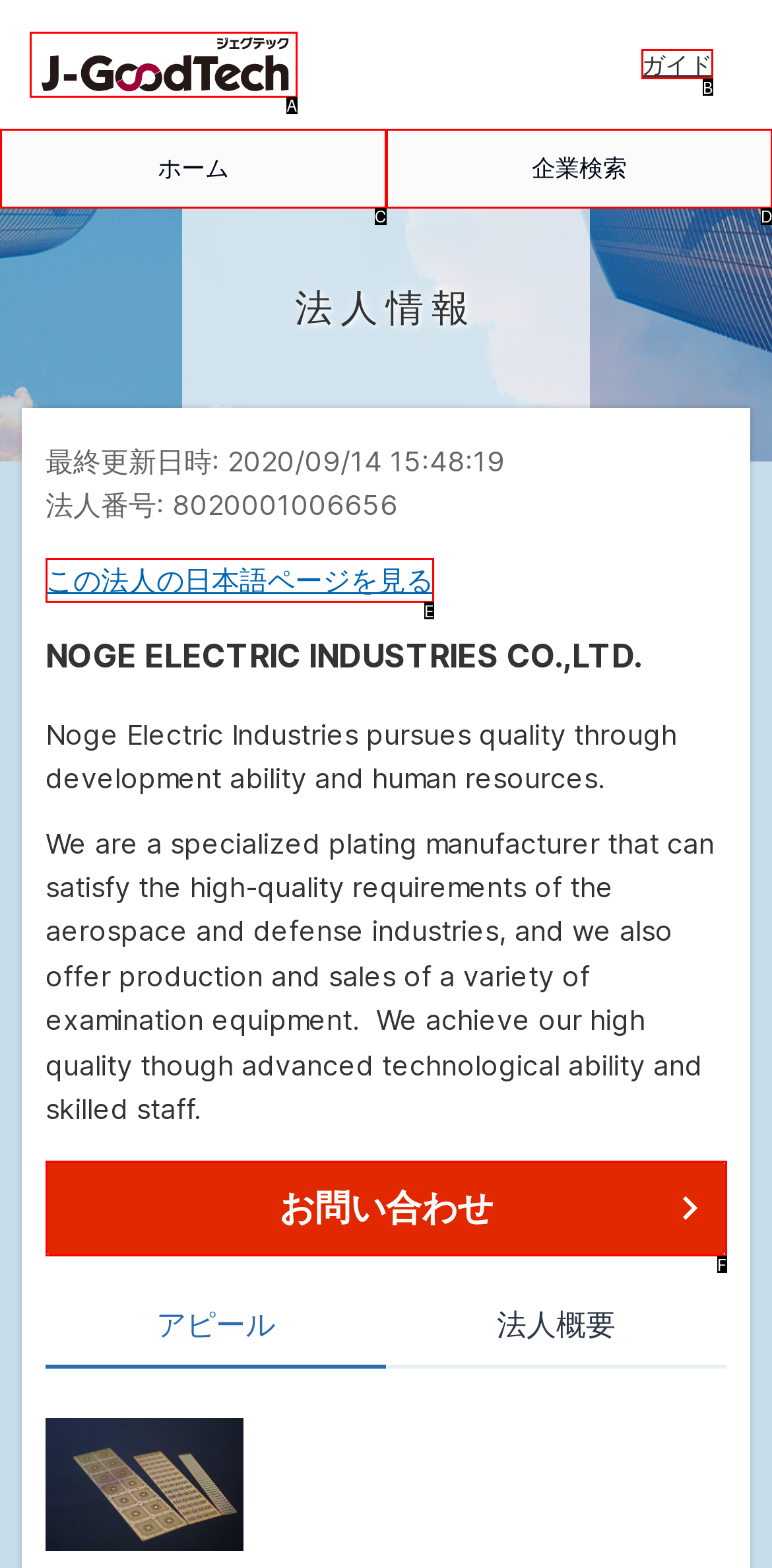Match the description to the correct option: alt="J-GoodTech（ジェグテッグ）"
Provide the letter of the matching option directly.

A